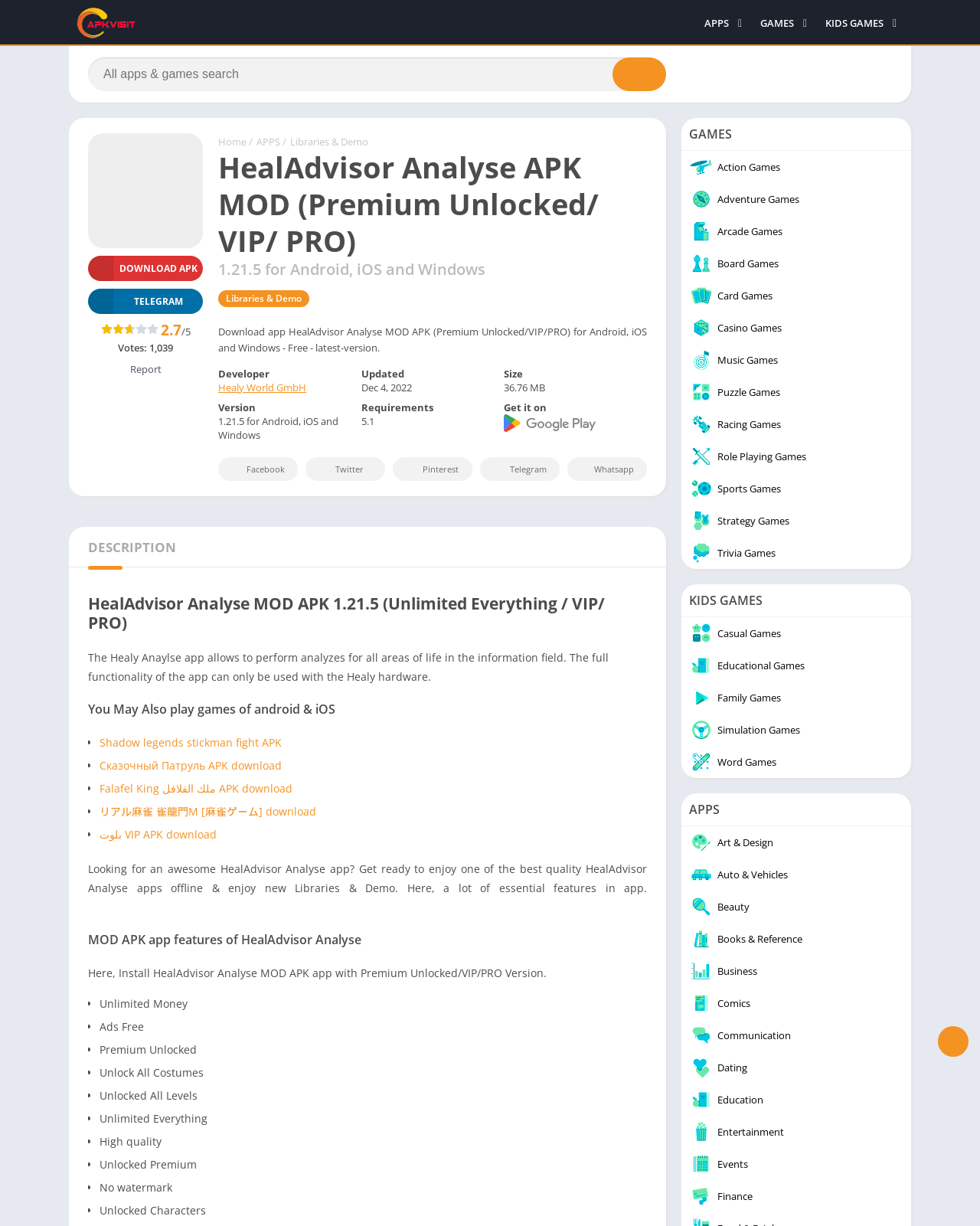Highlight the bounding box coordinates of the region I should click on to meet the following instruction: "Click on 'FastCancel.co.uk'".

None